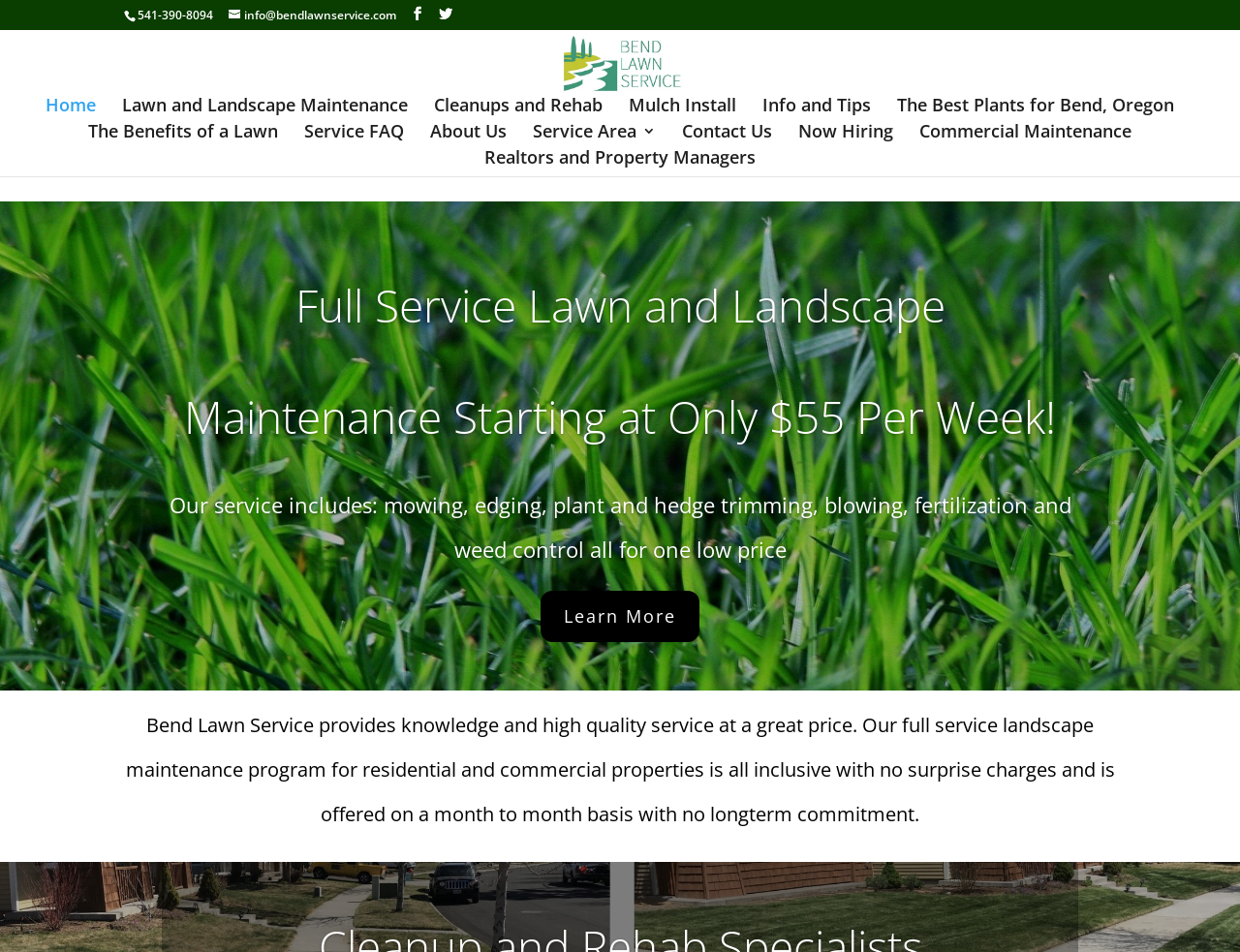Point out the bounding box coordinates of the section to click in order to follow this instruction: "Go to the home page".

[0.036, 0.103, 0.077, 0.13]